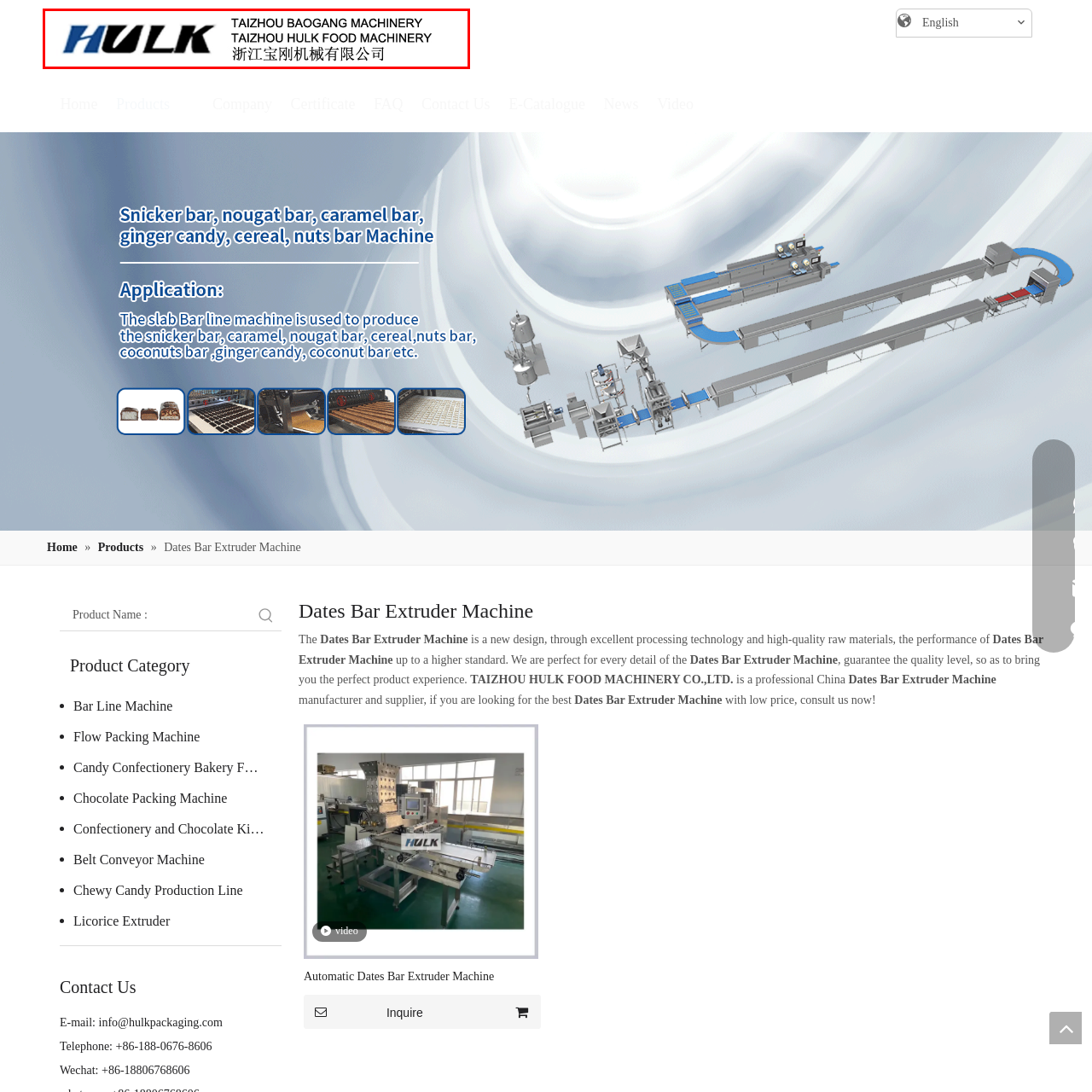Focus on the picture inside the red-framed area and provide a one-word or short phrase response to the following question:
What language are the accompanying characters in?

Chinese